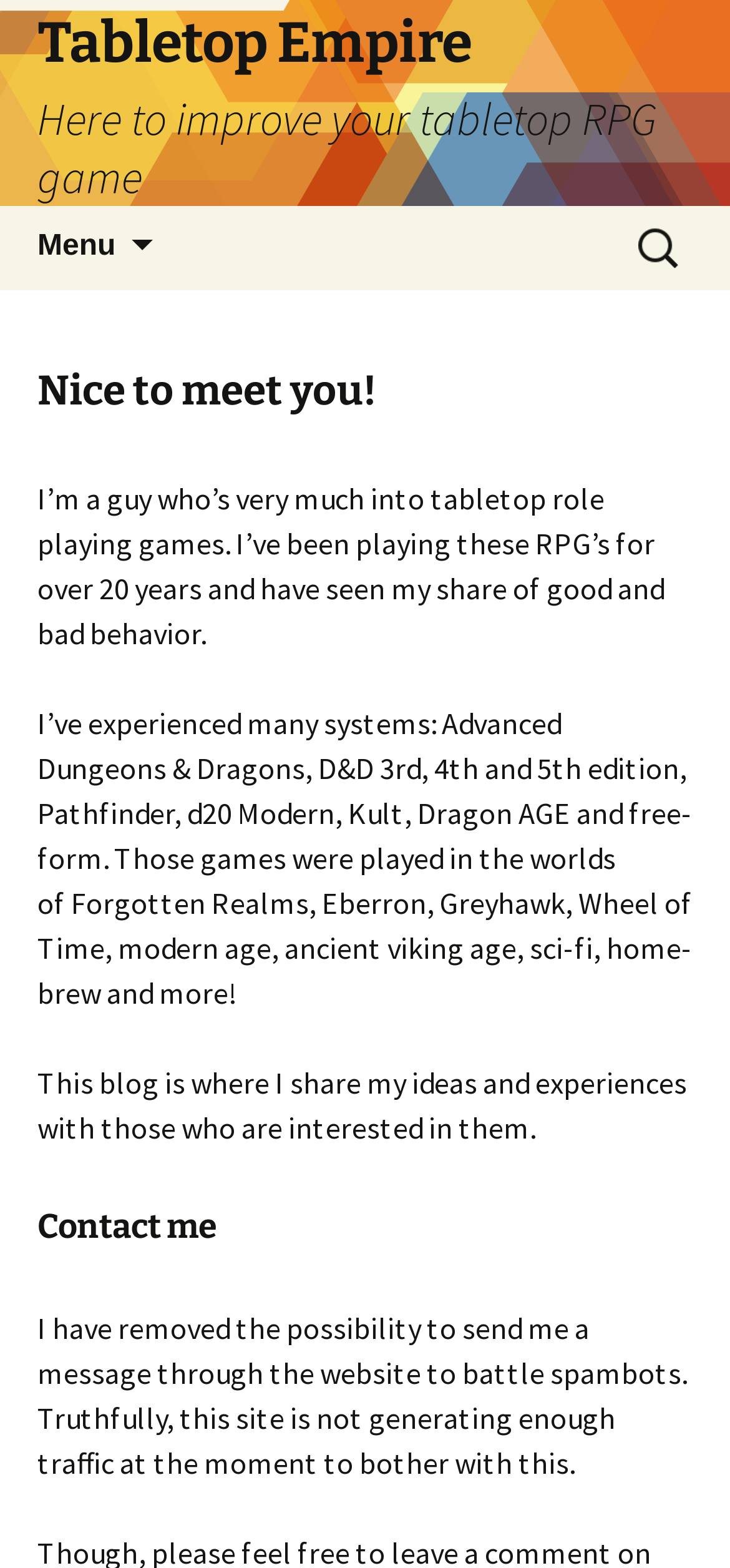Given the description: "Menu", determine the bounding box coordinates of the UI element. The coordinates should be formatted as four float numbers between 0 and 1, [left, top, right, bottom].

[0.0, 0.131, 0.21, 0.185]